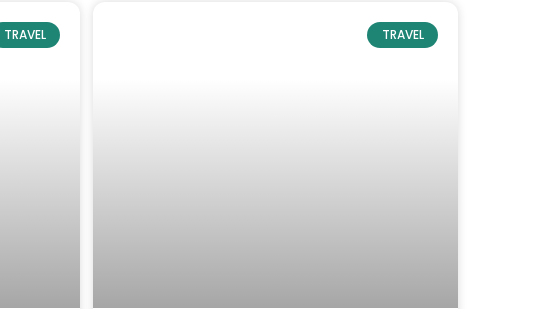Answer the following in one word or a short phrase: 
What is the effect of the background gradients?

Visually appealing